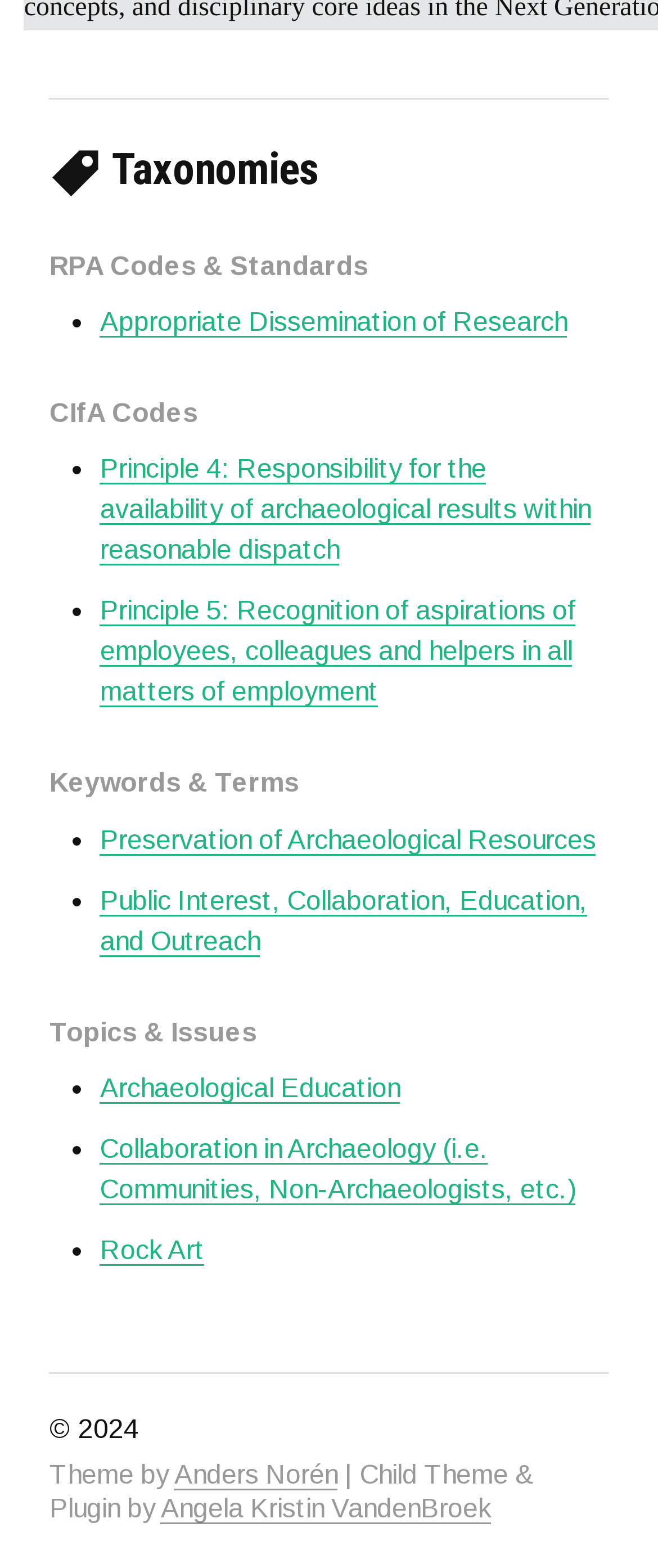Locate the bounding box coordinates of the area where you should click to accomplish the instruction: "Visit Anders Norén's website".

[0.265, 0.931, 0.513, 0.95]